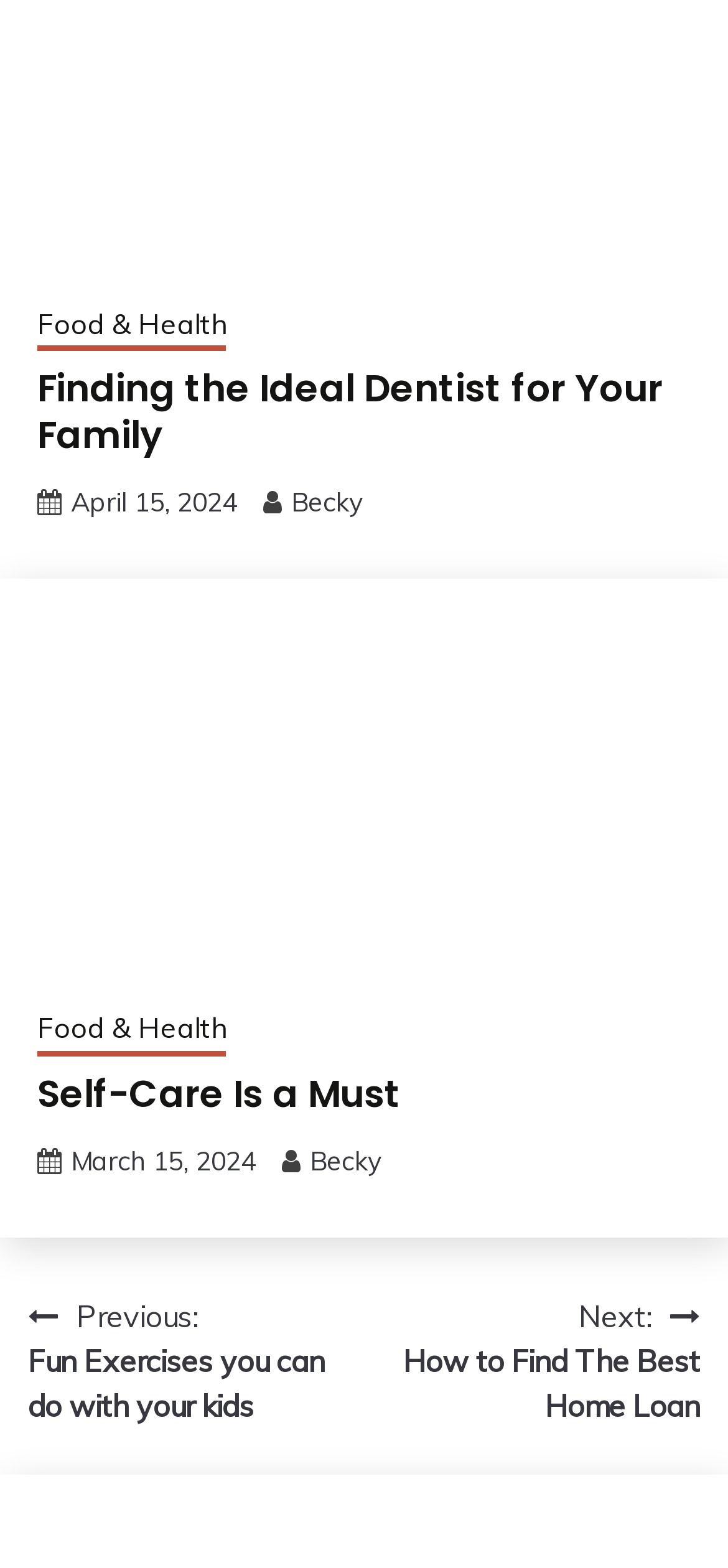Who is the author of the second article?
Answer the question with a thorough and detailed explanation.

I looked for the author associated with the second article, which is 'Self-Care Is a Must'. The author is 'Becky', so it is the answer.